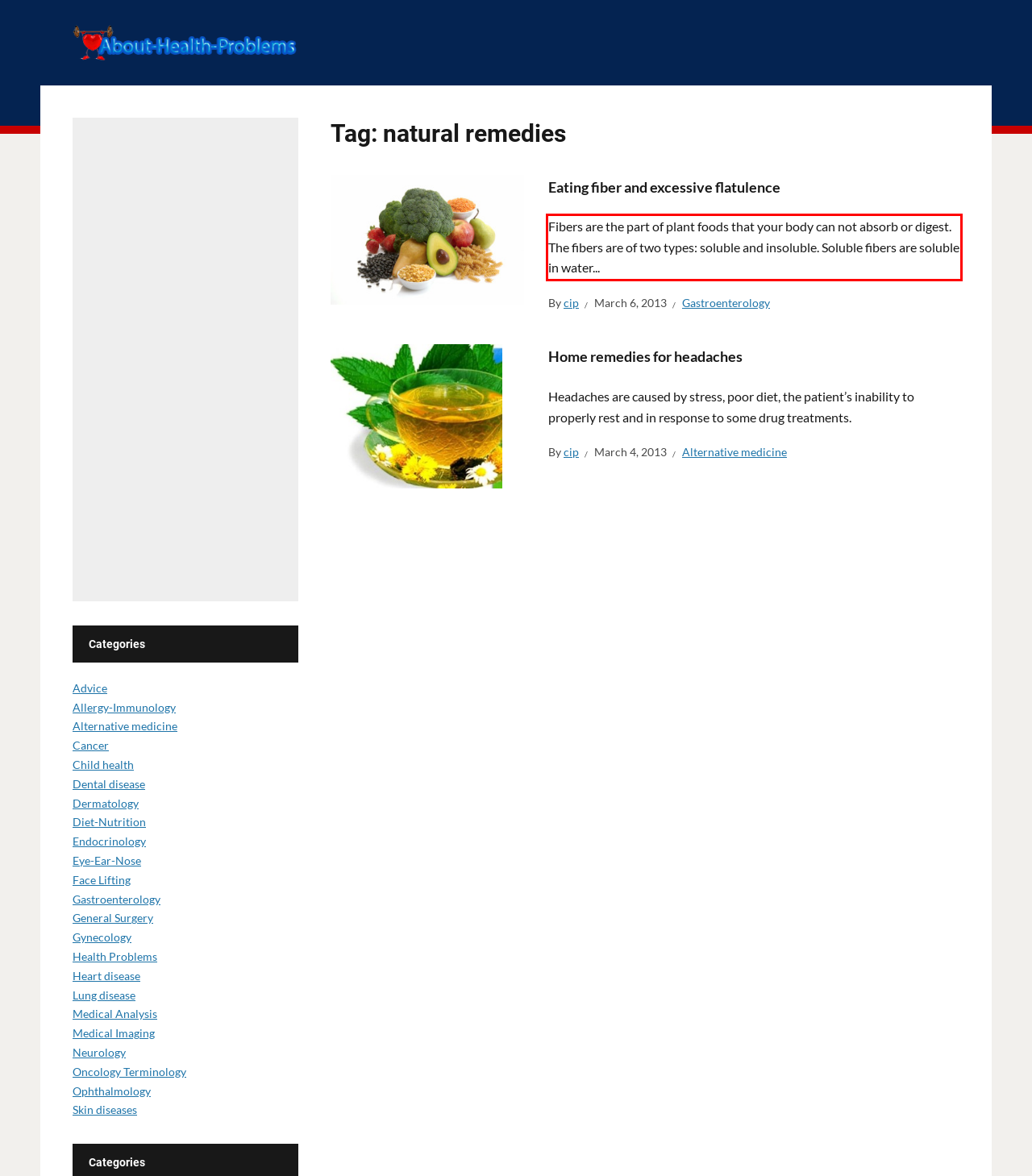In the screenshot of the webpage, find the red bounding box and perform OCR to obtain the text content restricted within this red bounding box.

Fibers are the part of plant foods that your body can not absorb or digest. The fibers are of two types: soluble and insoluble. Soluble fibers are soluble in water...